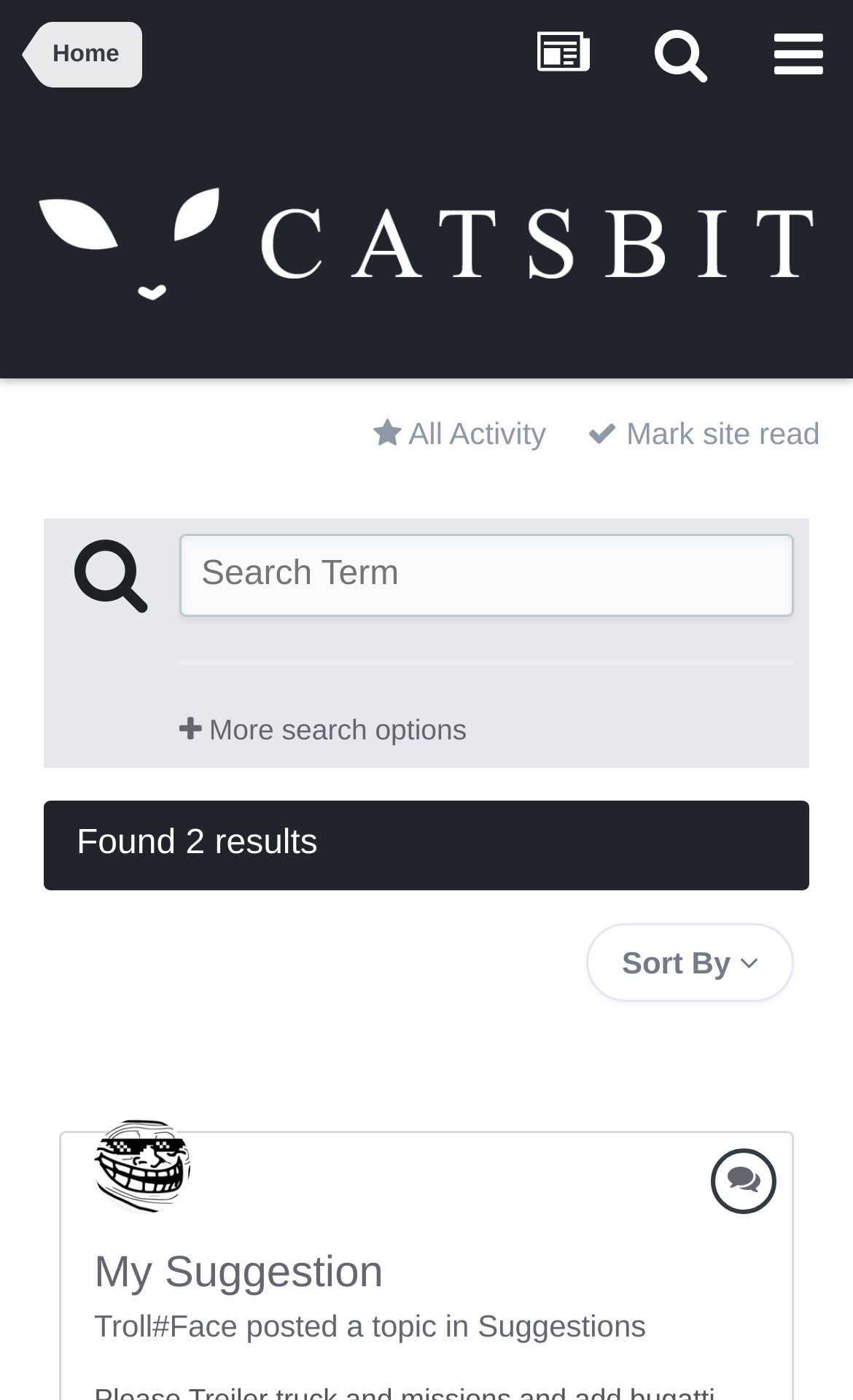Provide a single word or phrase to answer the given question: 
Who posted a topic in Suggestions?

Troll#Face